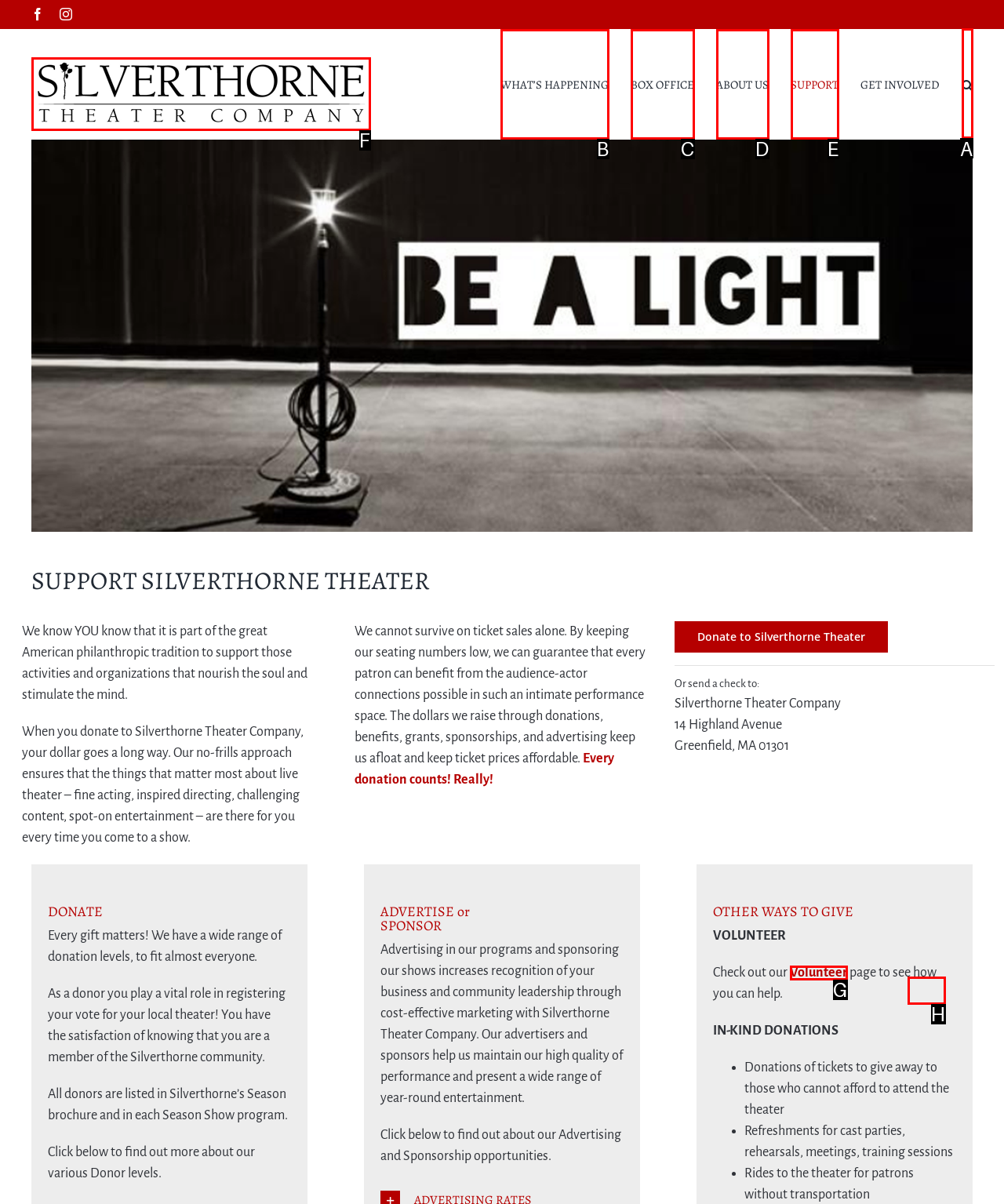Pick the right letter to click to achieve the task: Add to cart
Answer with the letter of the correct option directly.

None